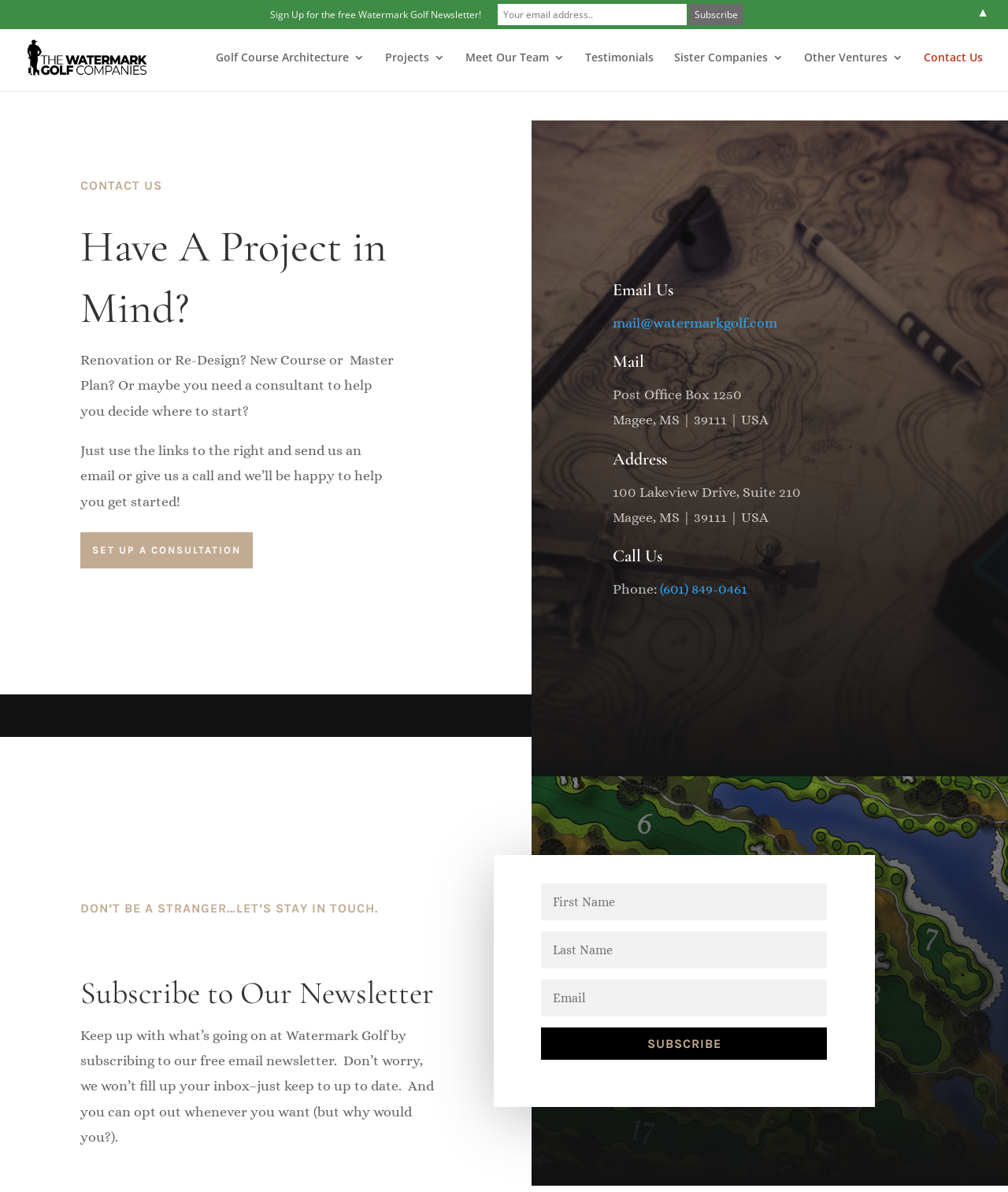What is the social media platform of Nathan?
Look at the image and respond to the question as thoroughly as possible.

The social media platforms of Nathan are Twitter and LinkedIn, as indicated by the links 'Nathan on Twitter (@lipouts)' and 'Nathan on LinkedIn' at the top right corner of the webpage.